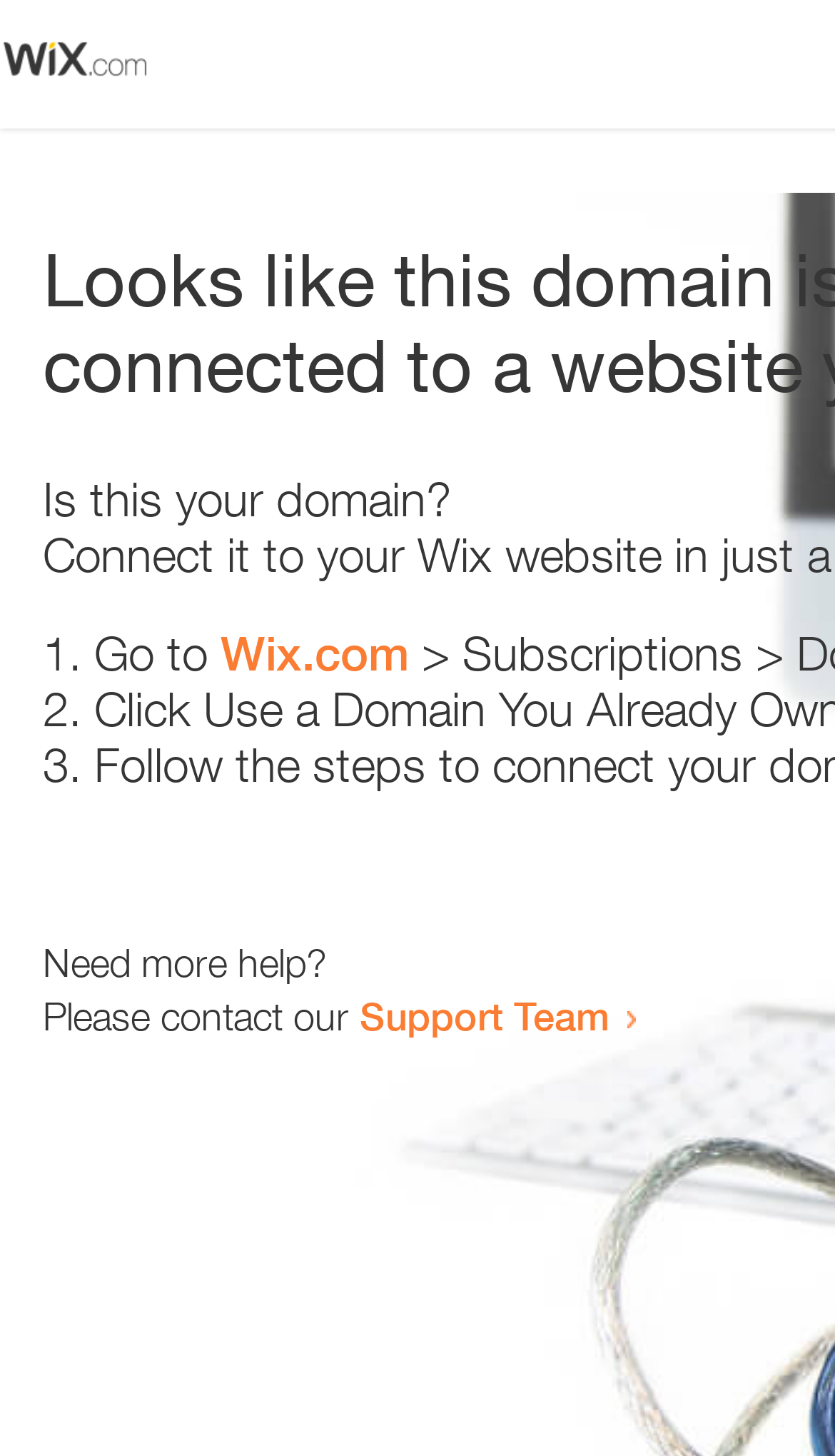Provide the text content of the webpage's main heading.

Looks like this domain isn't
connected to a website yet